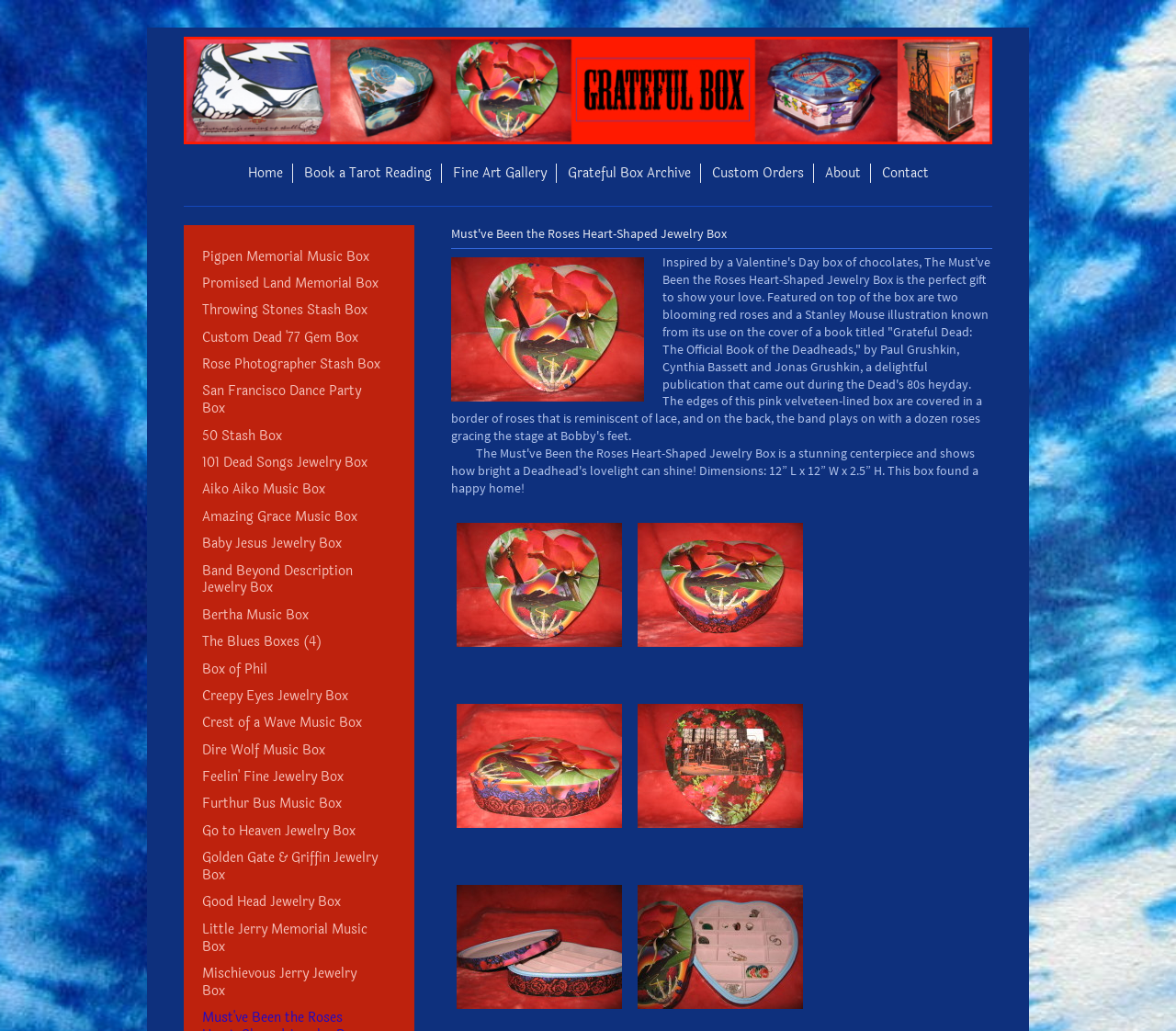Identify the bounding box coordinates of the region that needs to be clicked to carry out this instruction: "View the 'Must've Been the Roses Heart-Shaped Jewelry Box' product". Provide these coordinates as four float numbers ranging from 0 to 1, i.e., [left, top, right, bottom].

[0.383, 0.218, 0.844, 0.236]